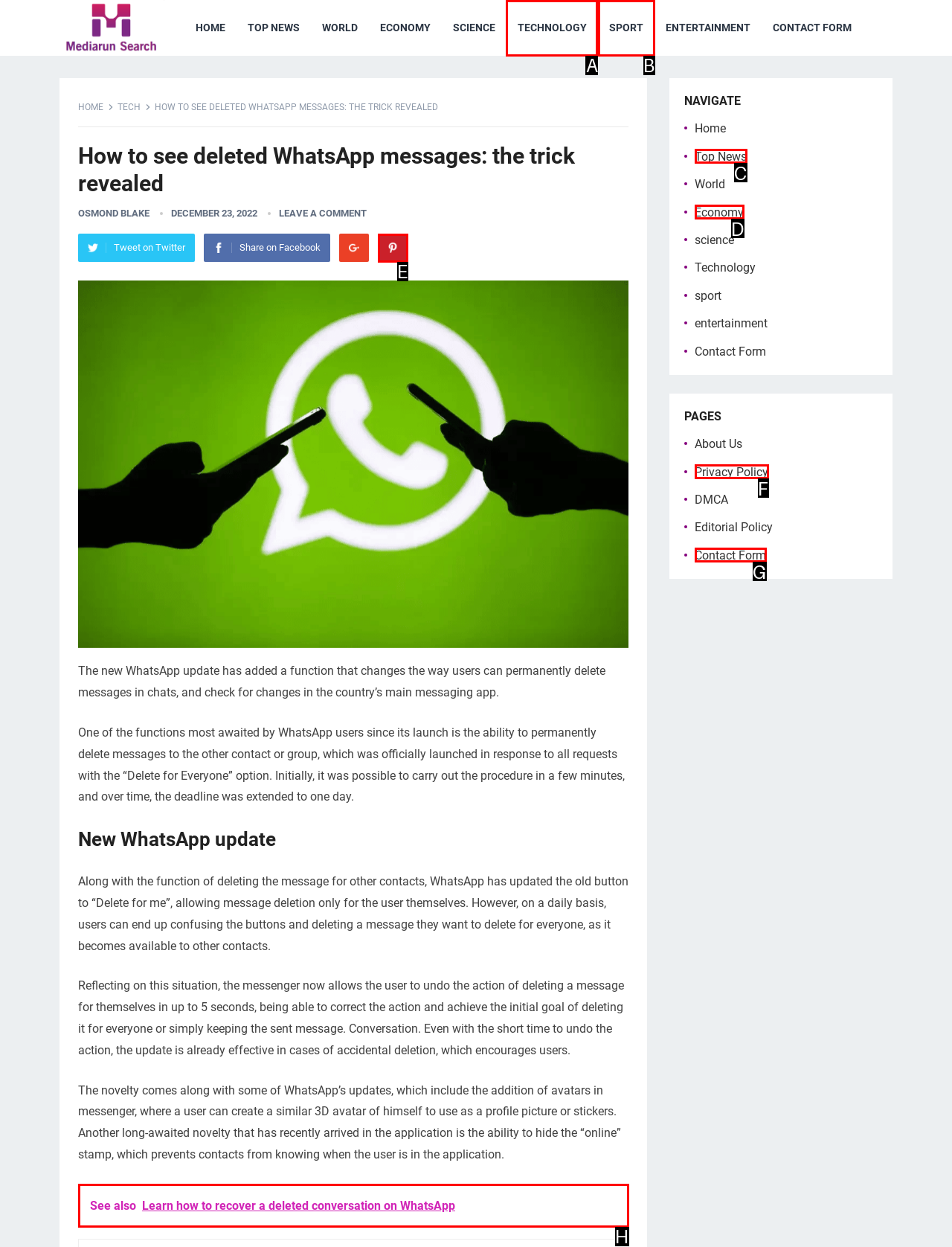Identify the letter of the correct UI element to fulfill the task: Click on the TECHNOLOGY link from the given options in the screenshot.

A